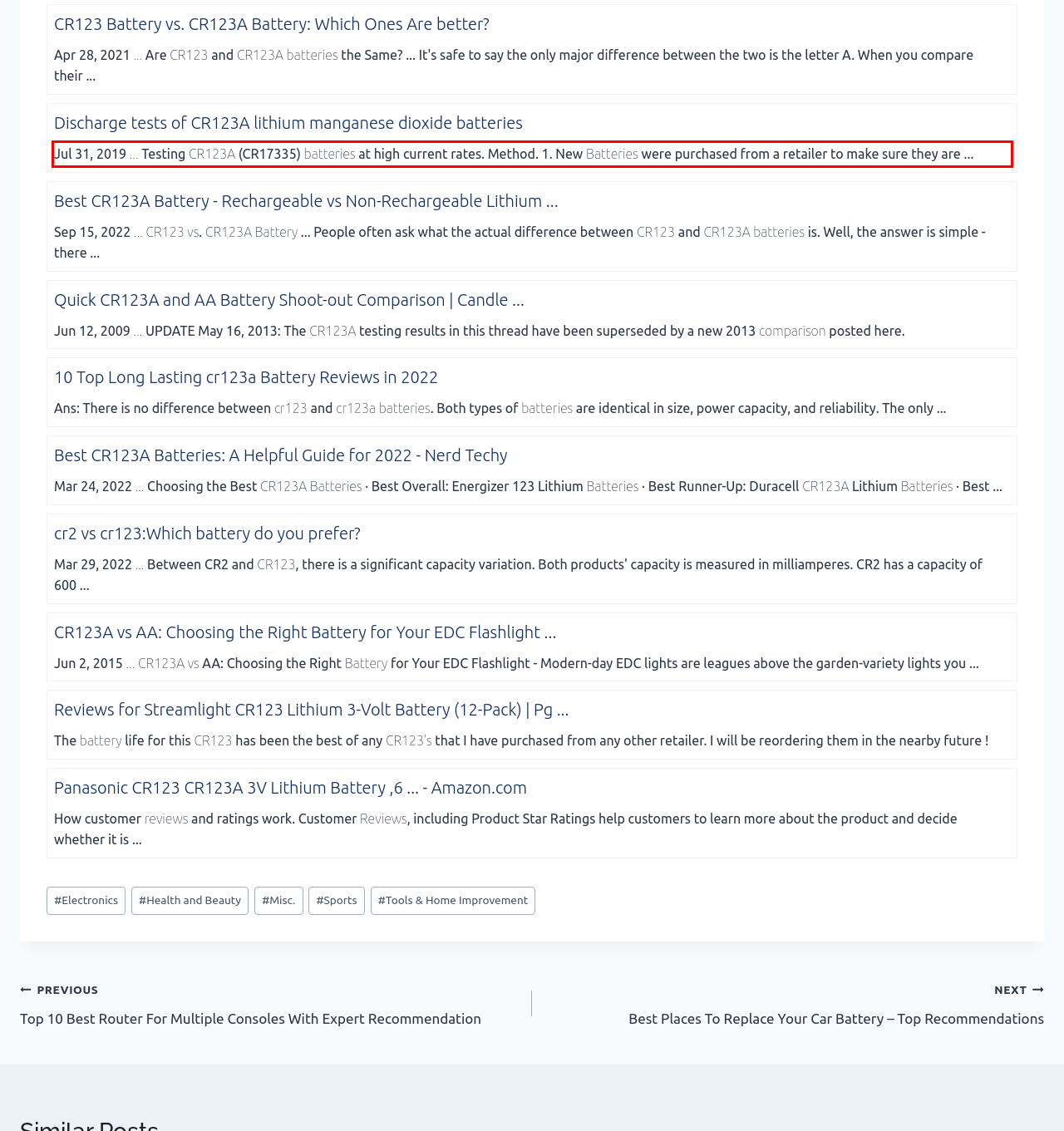Given a screenshot of a webpage with a red bounding box, extract the text content from the UI element inside the red bounding box.

Jul 31, 2019 ... Testing CR123A (CR17335) batteries at high current rates. Method. 1. New Batteries were purchased from a retailer to make sure they are ...